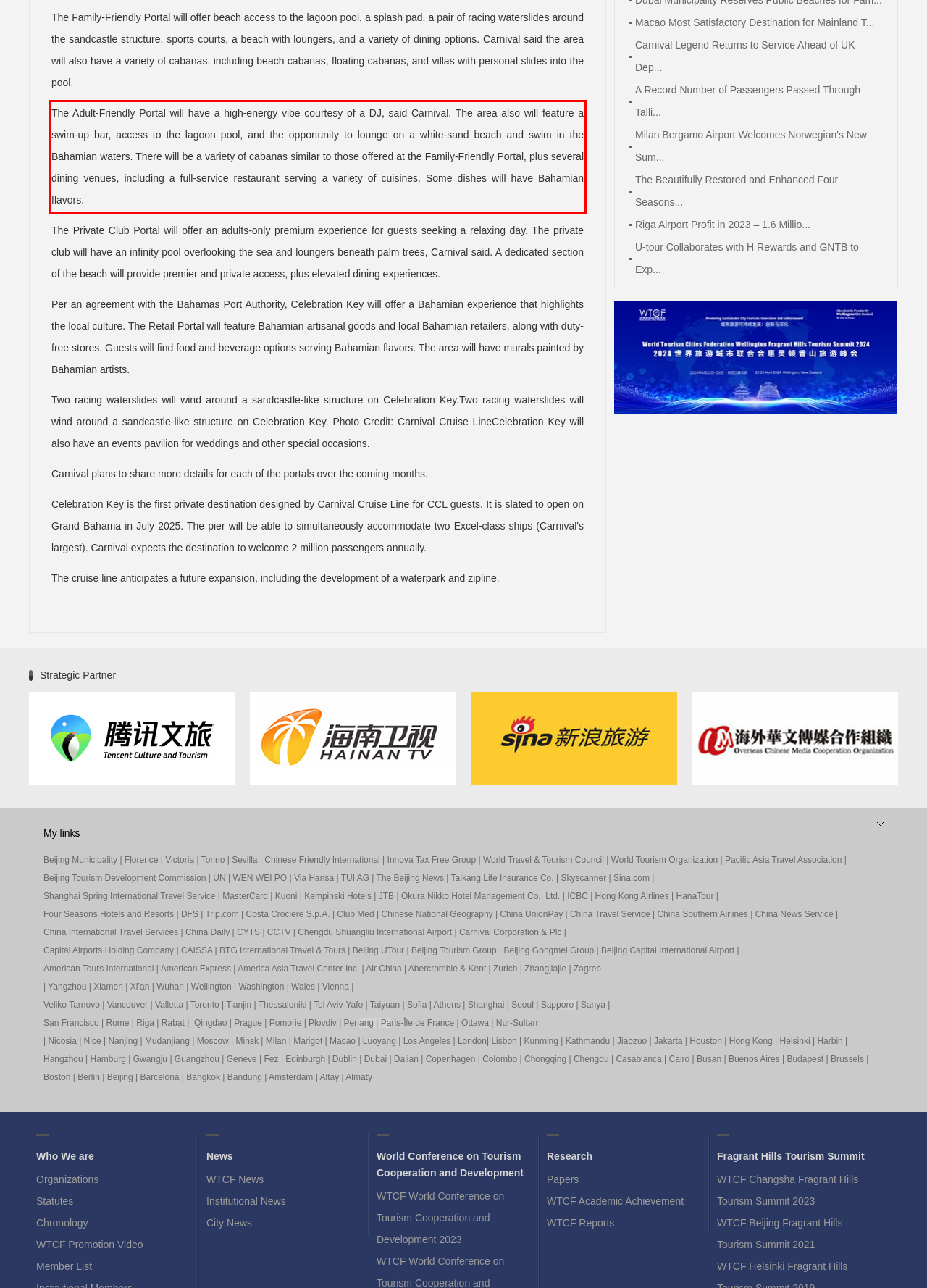Please analyze the screenshot of a webpage and extract the text content within the red bounding box using OCR.

The Adult-Friendly Portal will have a high-energy vibe courtesy of a DJ, said Carnival. The area also will feature a swim-up bar, access to the lagoon pool, and the opportunity to lounge on a white-sand beach and swim in the Bahamian waters. There will be a variety of cabanas similar to those offered at the Family-Friendly Portal, plus several dining venues, including a full-service restaurant serving a variety of cuisines. Some dishes will have Bahamian flavors.